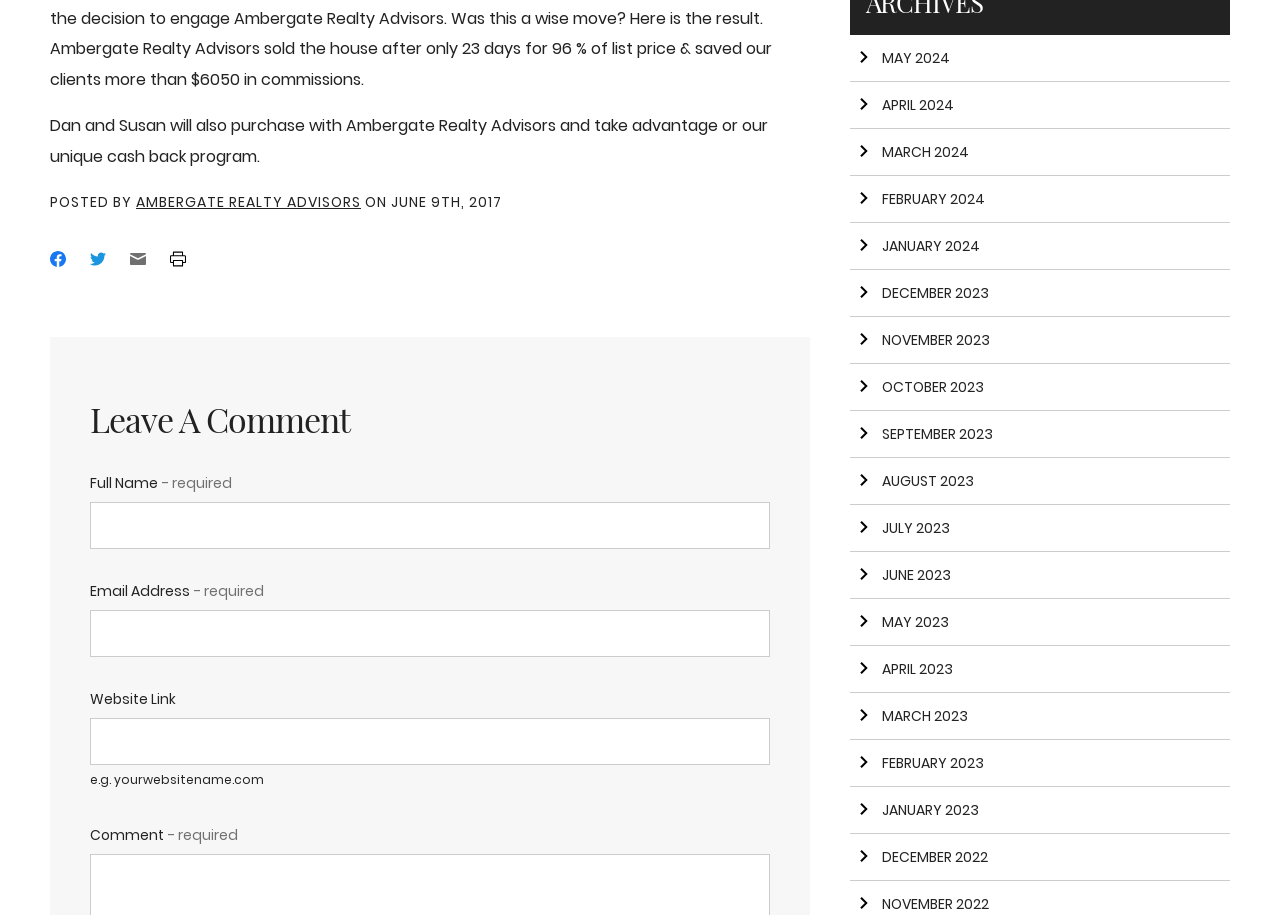What is the date of the posted article?
Look at the image and respond with a single word or a short phrase.

JUNE 9TH, 2017